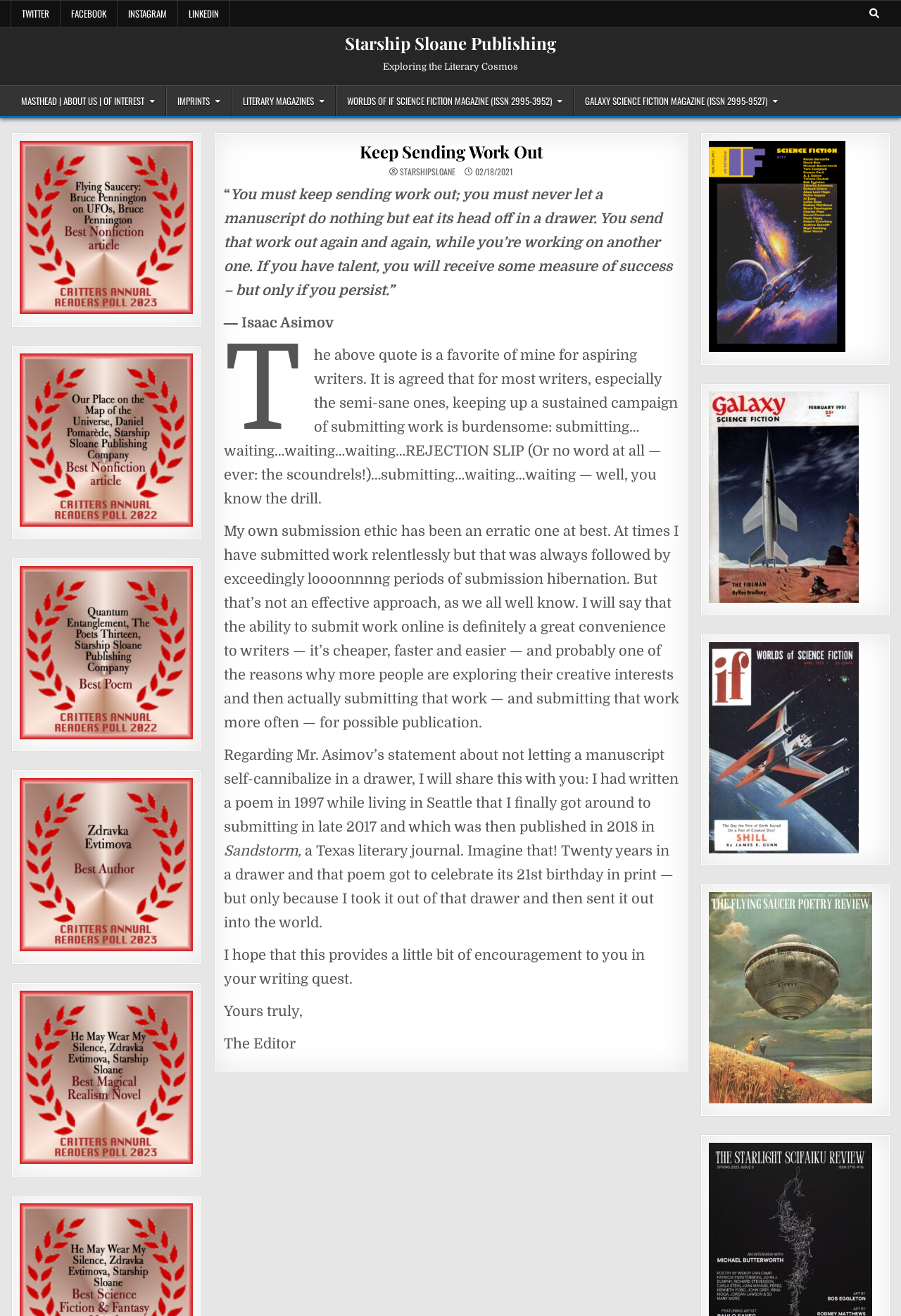Specify the bounding box coordinates of the area to click in order to execute this command: 'Search on the website'. The coordinates should consist of four float numbers ranging from 0 to 1, and should be formatted as [left, top, right, bottom].

[0.961, 0.004, 0.98, 0.017]